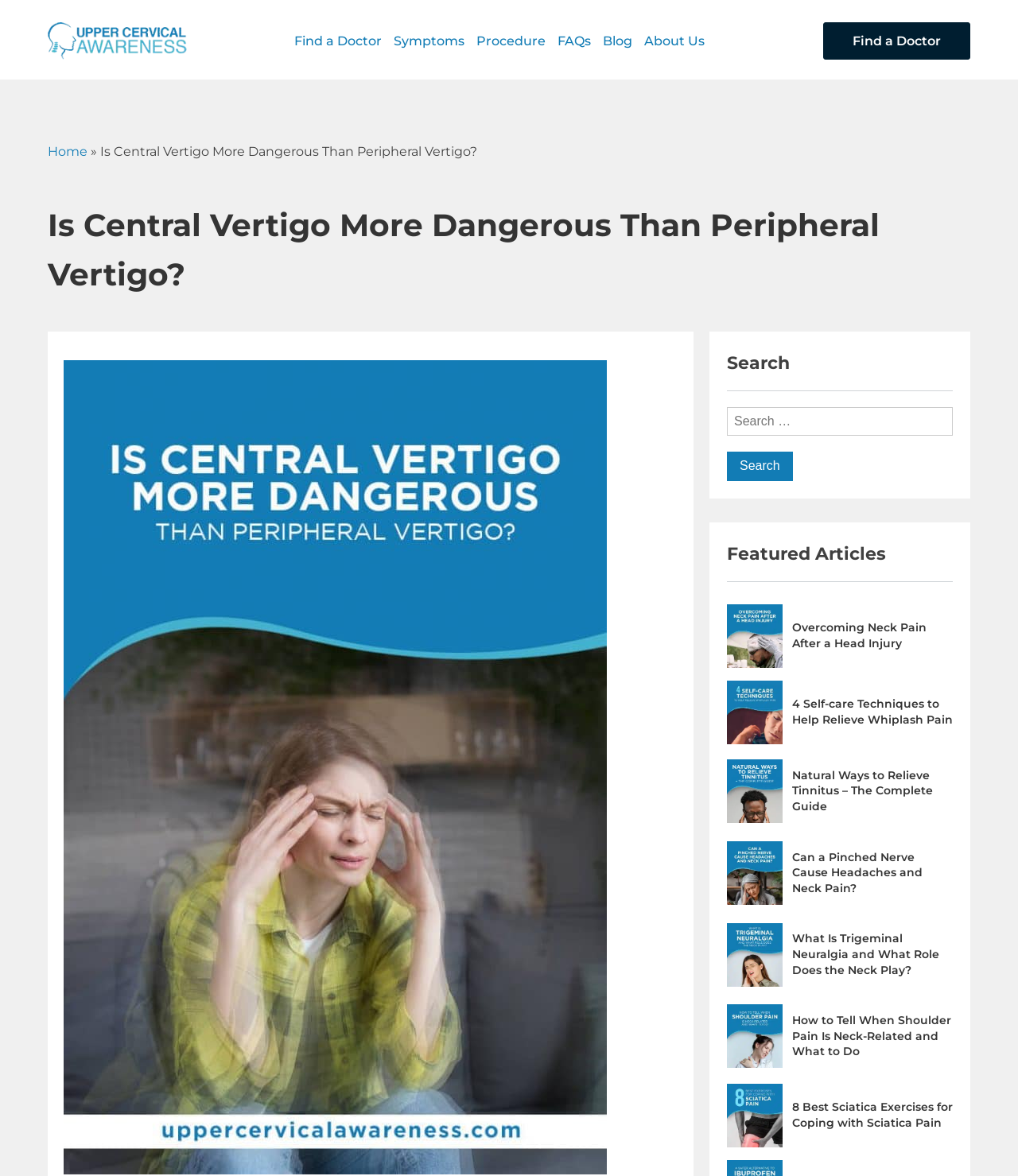Determine the bounding box coordinates of the section to be clicked to follow the instruction: "Go to 'Symptoms' page". The coordinates should be given as four float numbers between 0 and 1, formatted as [left, top, right, bottom].

[0.386, 0.026, 0.468, 0.043]